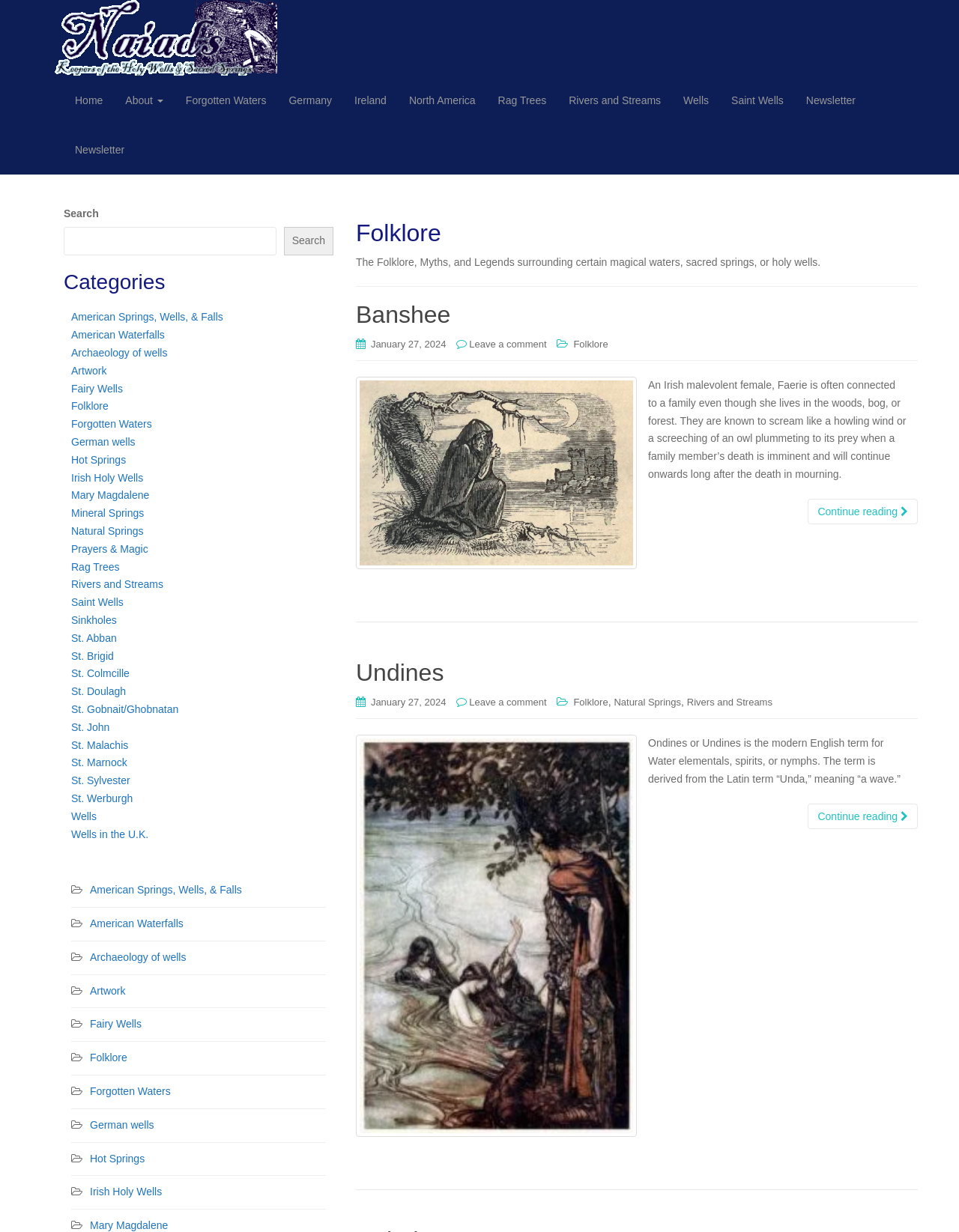Show me the bounding box coordinates of the clickable region to achieve the task as per the instruction: "Click on the 'Home' link".

[0.066, 0.061, 0.119, 0.102]